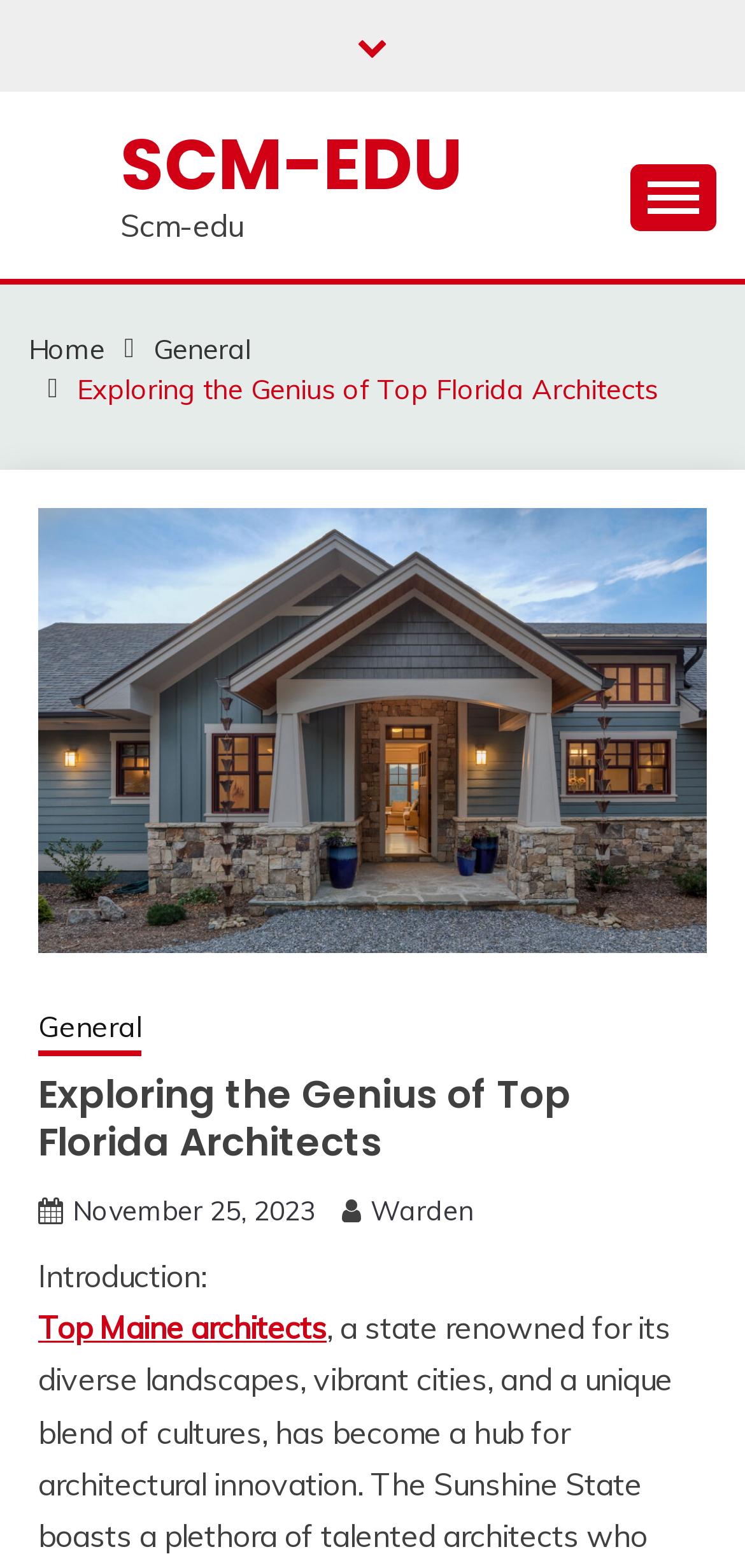How many links are in the breadcrumbs navigation?
Answer the question with as much detail as possible.

I counted the number of link elements within the navigation element with the description 'Breadcrumbs', which are 'Home', 'General', 'Exploring the Genius of Top Florida Architects', and 'General'.